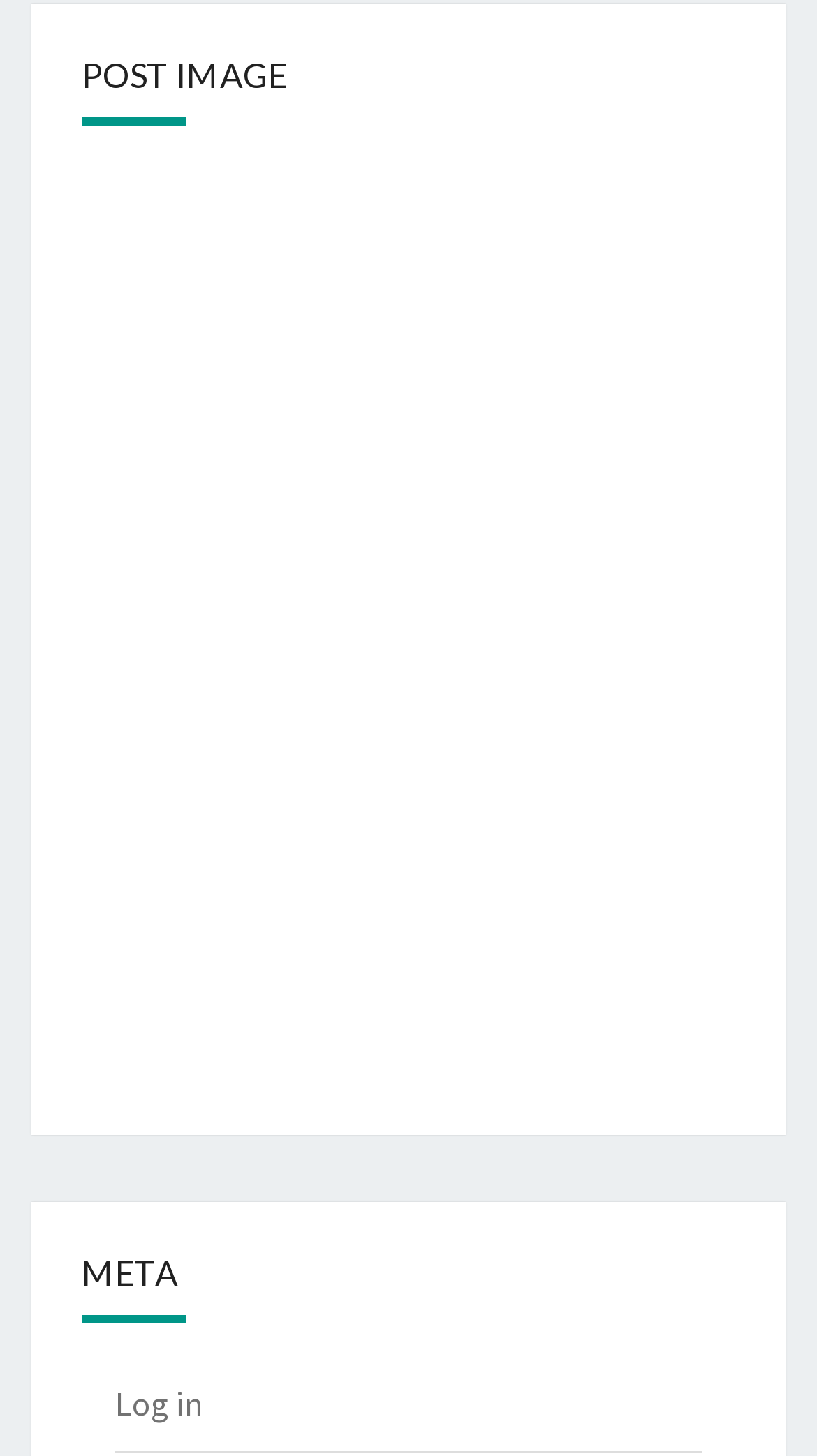Can you pinpoint the bounding box coordinates for the clickable element required for this instruction: "Explore the 'Bitcoin' option"? The coordinates should be four float numbers between 0 and 1, i.e., [left, top, right, bottom].

[0.648, 0.417, 0.886, 0.551]